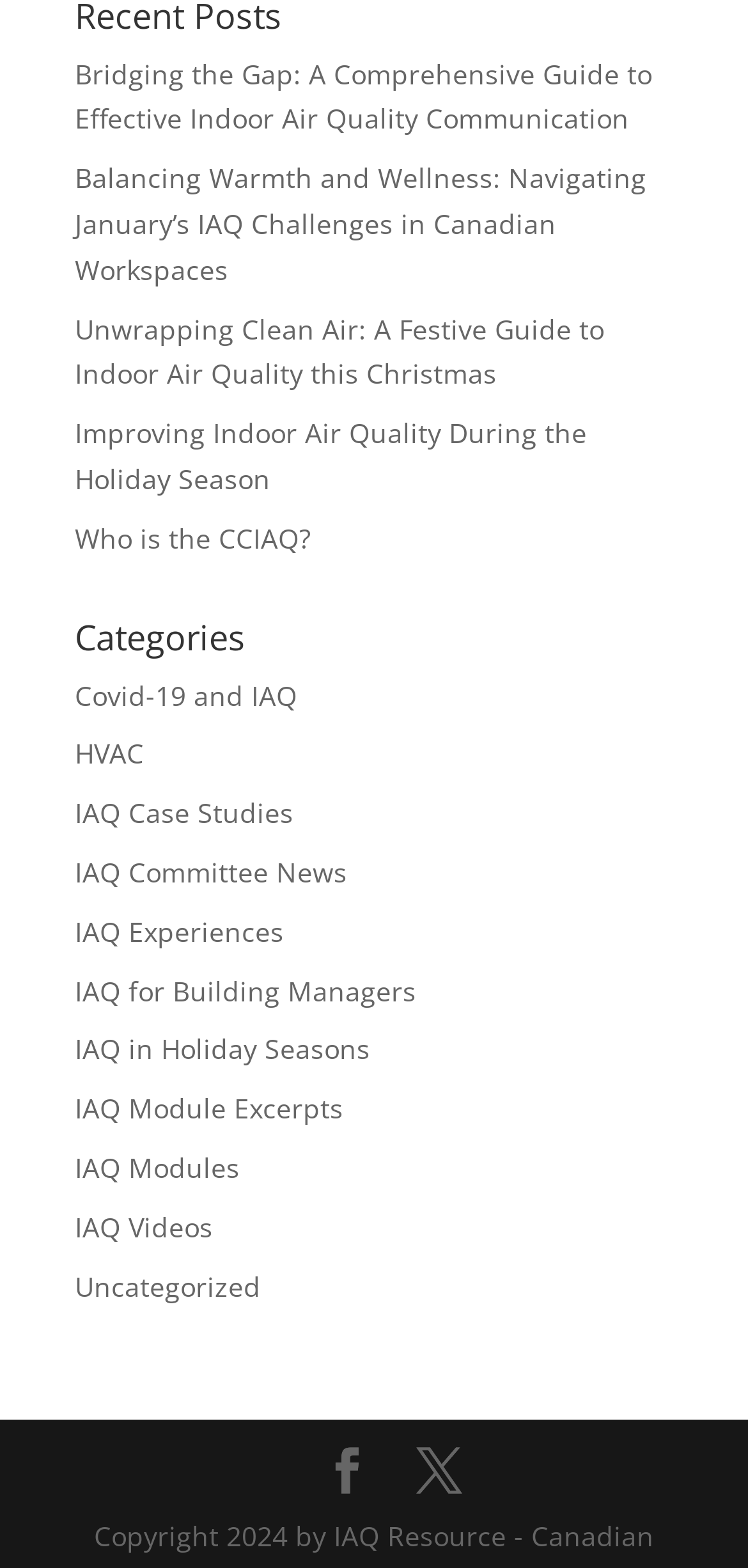Highlight the bounding box coordinates of the element that should be clicked to carry out the following instruction: "Explore IAQ Case Studies". The coordinates must be given as four float numbers ranging from 0 to 1, i.e., [left, top, right, bottom].

[0.1, 0.507, 0.392, 0.53]